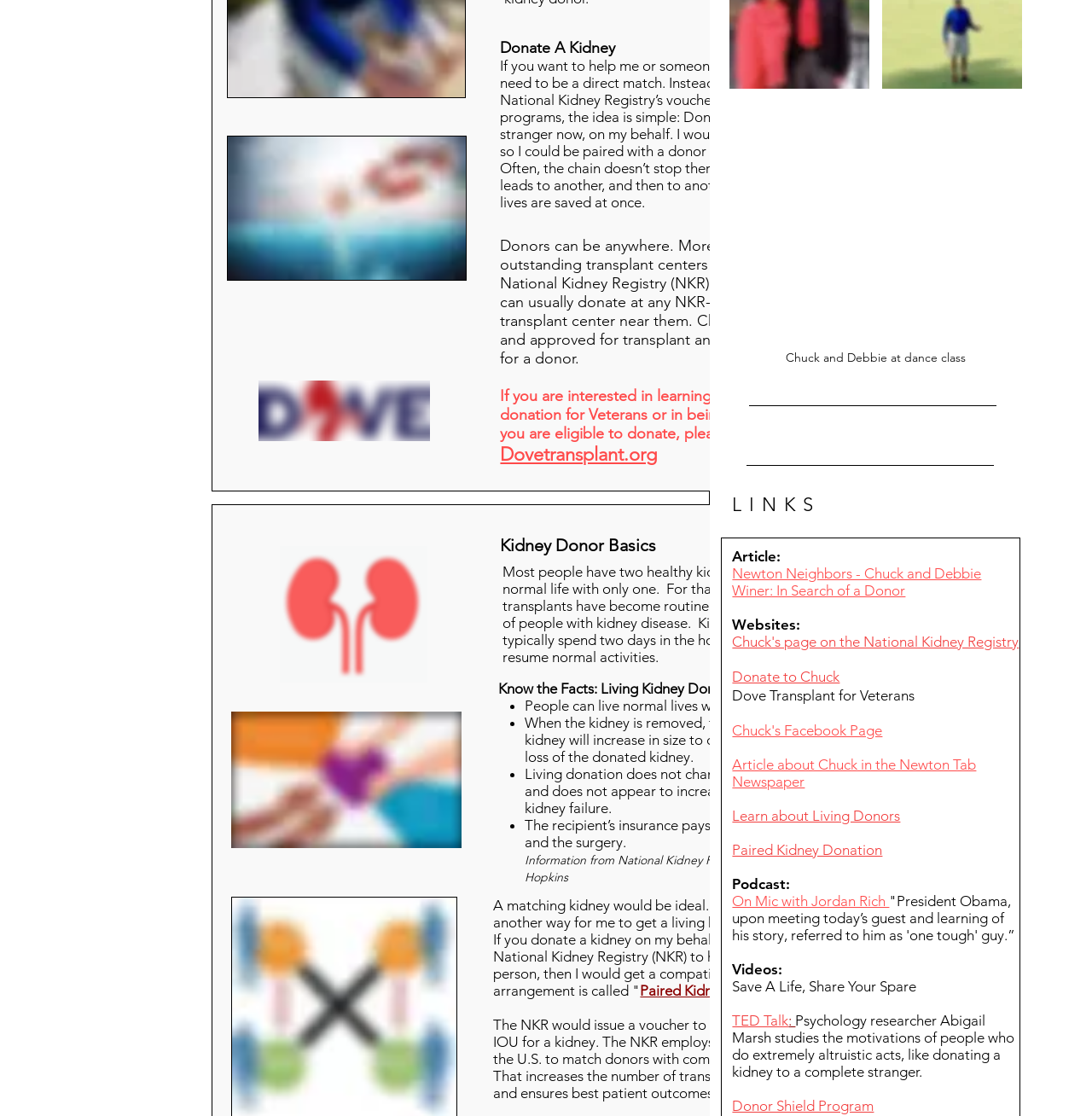Please identify the bounding box coordinates of the area that needs to be clicked to fulfill the following instruction: "Learn about 'Paired Kidney Donation'."

[0.586, 0.88, 0.724, 0.895]